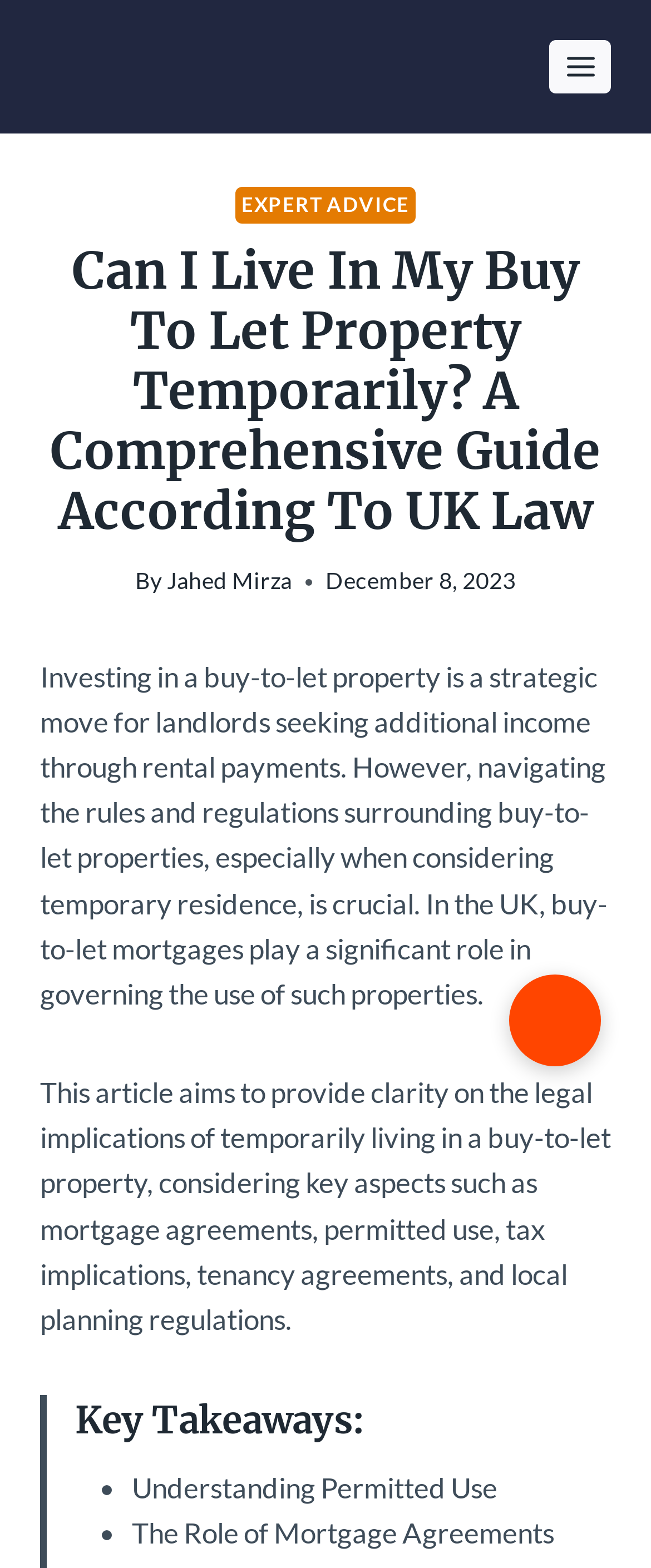Please find and provide the title of the webpage.

Can I Live In My Buy To Let Property Temporarily? A Comprehensive Guide According To UK Law